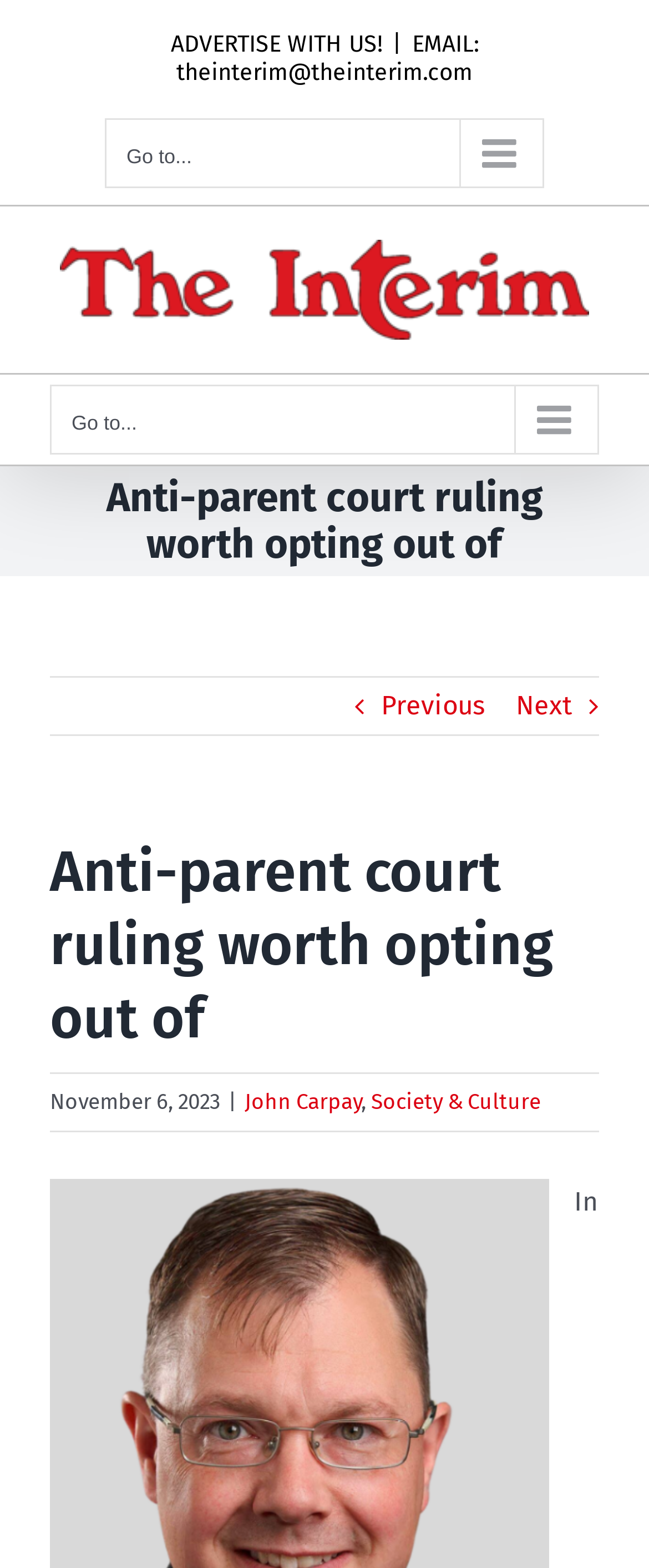Describe all the visual and textual components of the webpage comprehensively.

The webpage appears to be a news article page. At the top, there is a navigation menu with a button labeled "Go to..." and a logo of "The Interim" on the right side. Below the navigation menu, there is a title bar with a heading that reads "Anti-parent court ruling worth opting out of". 

On the top right corner, there are three links: "ADVERTISE WITH US!", a separator "|", and an email address "theinterim@theinterim.com". 

The main content of the page is divided into two sections. The top section has a heading with the same title as the page title bar, followed by two links for navigating to previous and next articles. 

The bottom section has a heading with the same title again, followed by the publication date "November 6, 2023", a separator "|", and the author's name "John Carpay". There is also a category label "Society & Culture" on the right side. 

At the very bottom of the page, there is a small icon "I" on the right side.